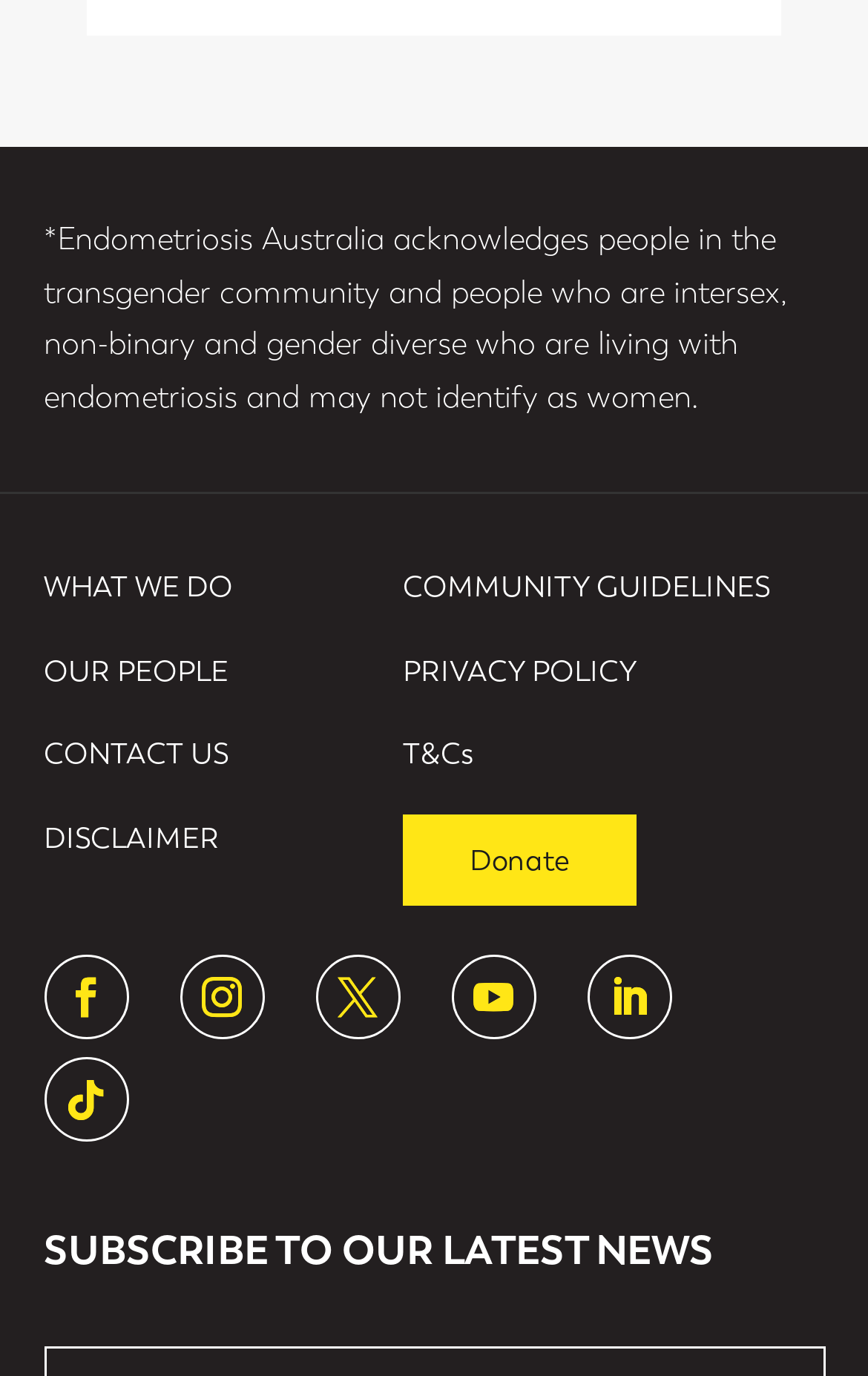Please respond to the question with a concise word or phrase:
What is the topic of the latest news that users can subscribe to?

Endometriosis